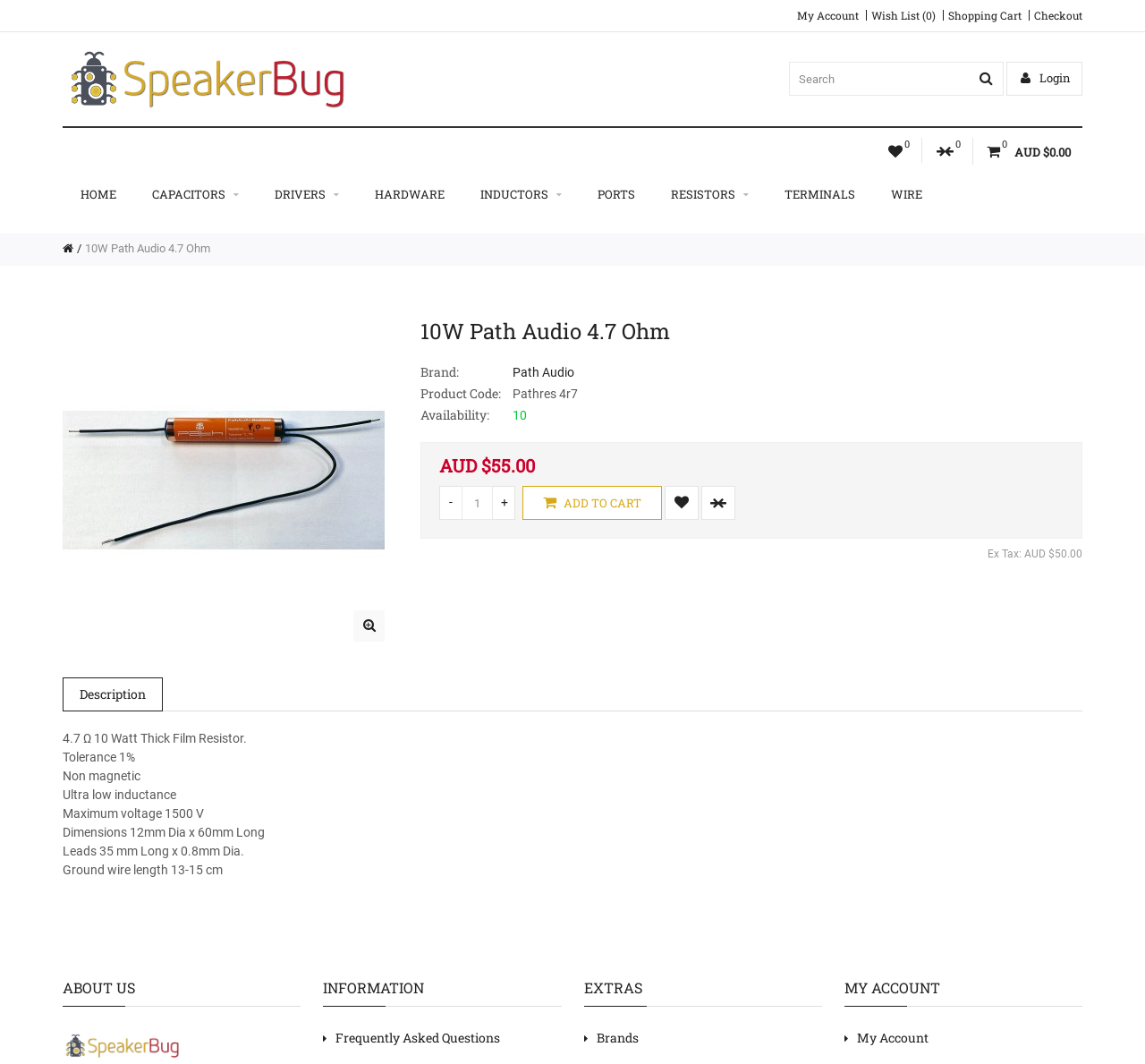Extract the primary heading text from the webpage.

10W Path Audio 4.7 Ohm